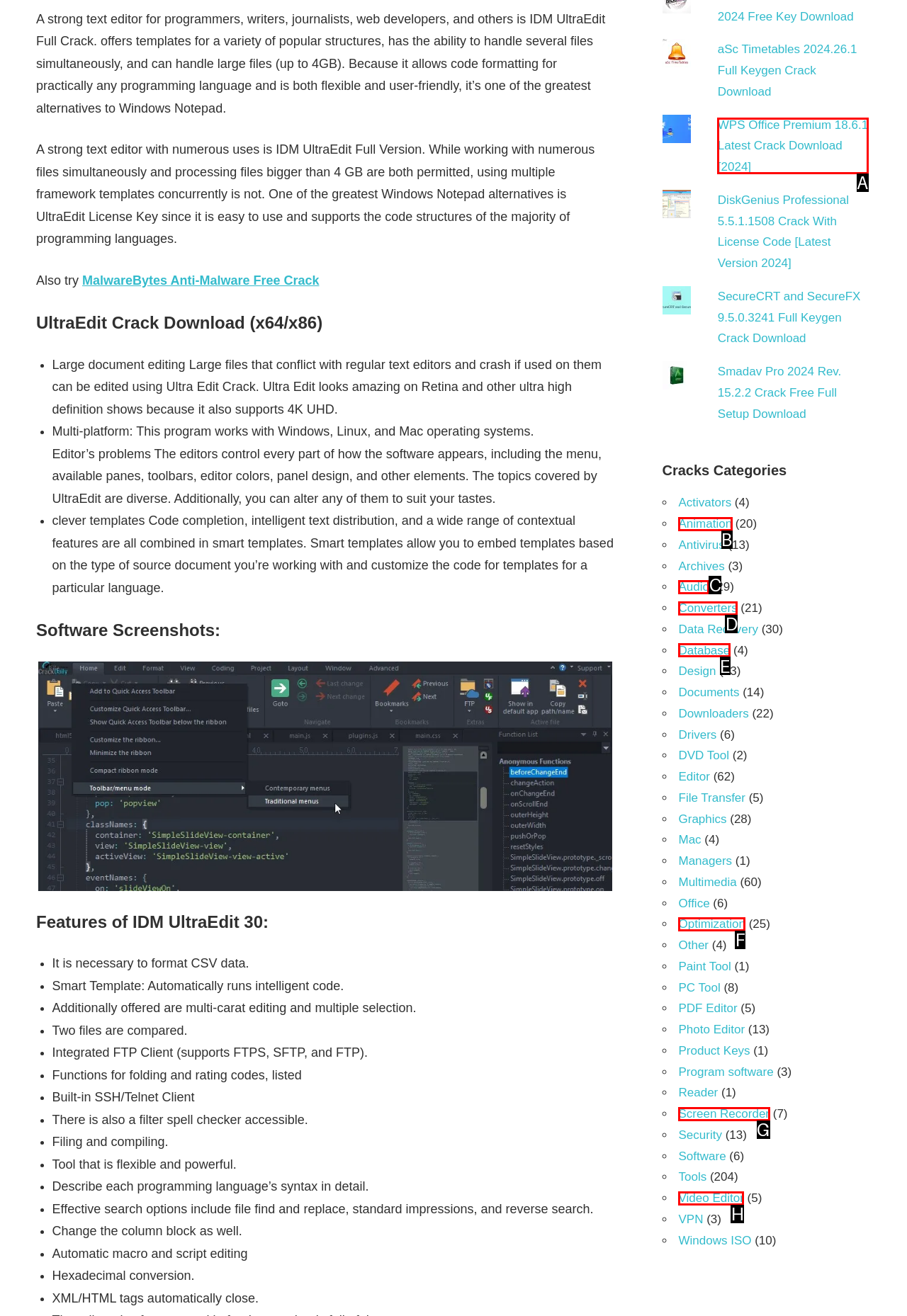Select the HTML element that corresponds to the description: Screen Recorder. Reply with the letter of the correct option.

G